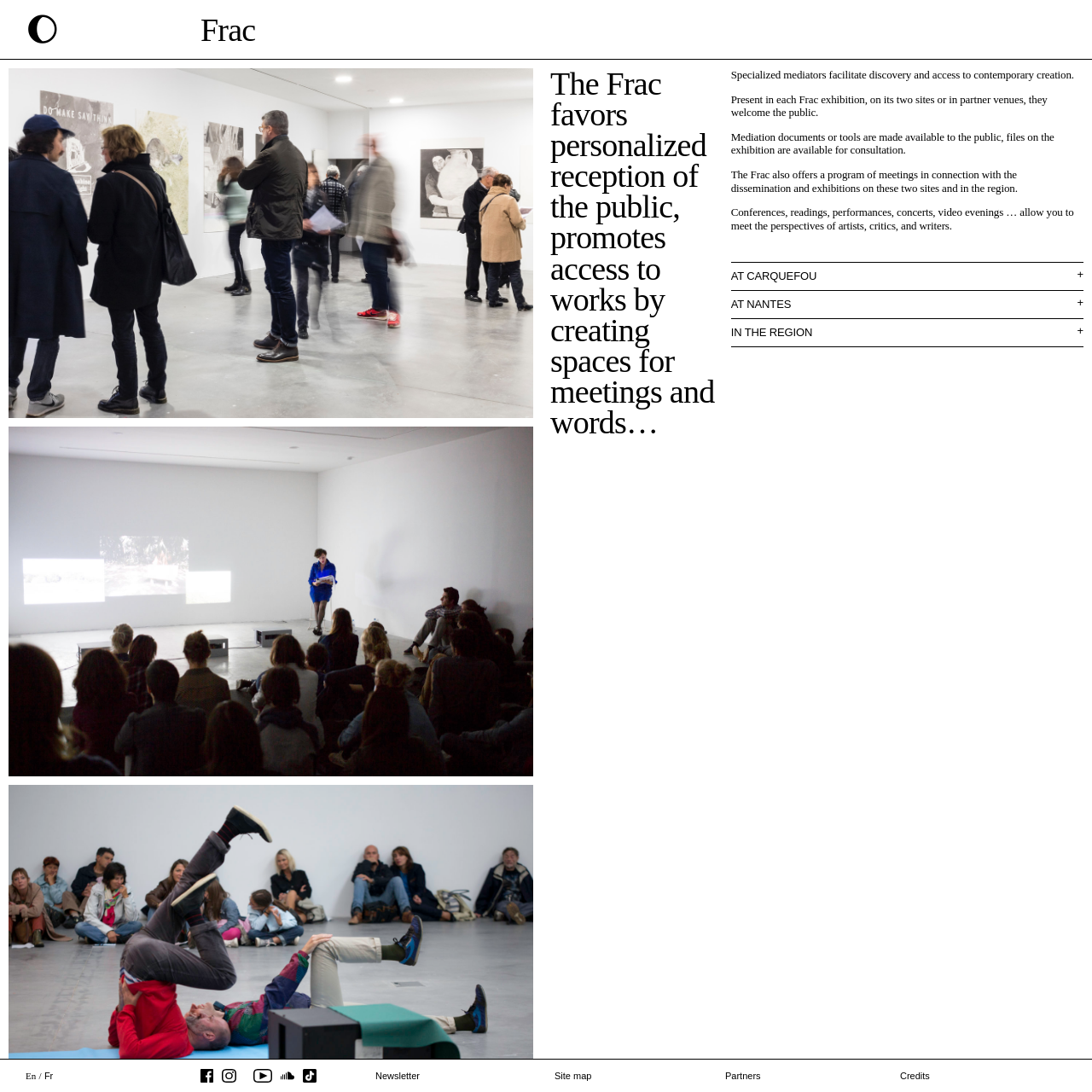Provide an in-depth caption for the contents of the webpage.

This webpage is about the FRAC (Frac des Pays de la Loire), an art organization that promotes contemporary art and provides access to artworks. The page is divided into several sections, each with its own set of links and text.

At the top left corner, there is a small icon of a sun () and a text "The FRAC" next to it. Below this, there are five links: "Missions", "Practical informations", "The team", "Archives", and "Agenda". These links are aligned to the left and are relatively small in size.

To the right of these links, there are two columns of links. The left column has links to different locations, including "Carquefou", "Nantes", "In the region", and "School environment". The right column has links to various topics, including "International workshops", "Collection", "Artworks on the move", "Conserving", "New acquisitions", and "Committee".

Below these links, there is a large section that takes up most of the page. This section has two images, one on top of the other, and several blocks of text. The text describes the FRAC's mission to provide personalized reception to the public, promote access to contemporary art, and create spaces for meetings and discussions. There are also several paragraphs of text that describe the FRAC's mediation program, which includes specialized mediators who facilitate discovery and access to contemporary creation.

To the right of this section, there are three blocks of text with headings "AT CARQUEFOU", "AT NANTES", and "IN THE REGION". These blocks of text are relatively small in size and are aligned to the right.

At the bottom of the page, there is a section with several links, including "En /", "Fr", and several social media links. There are also links to "Newsletter", "Site map", "Partners", and "Credits". These links are aligned to the left and are relatively small in size.